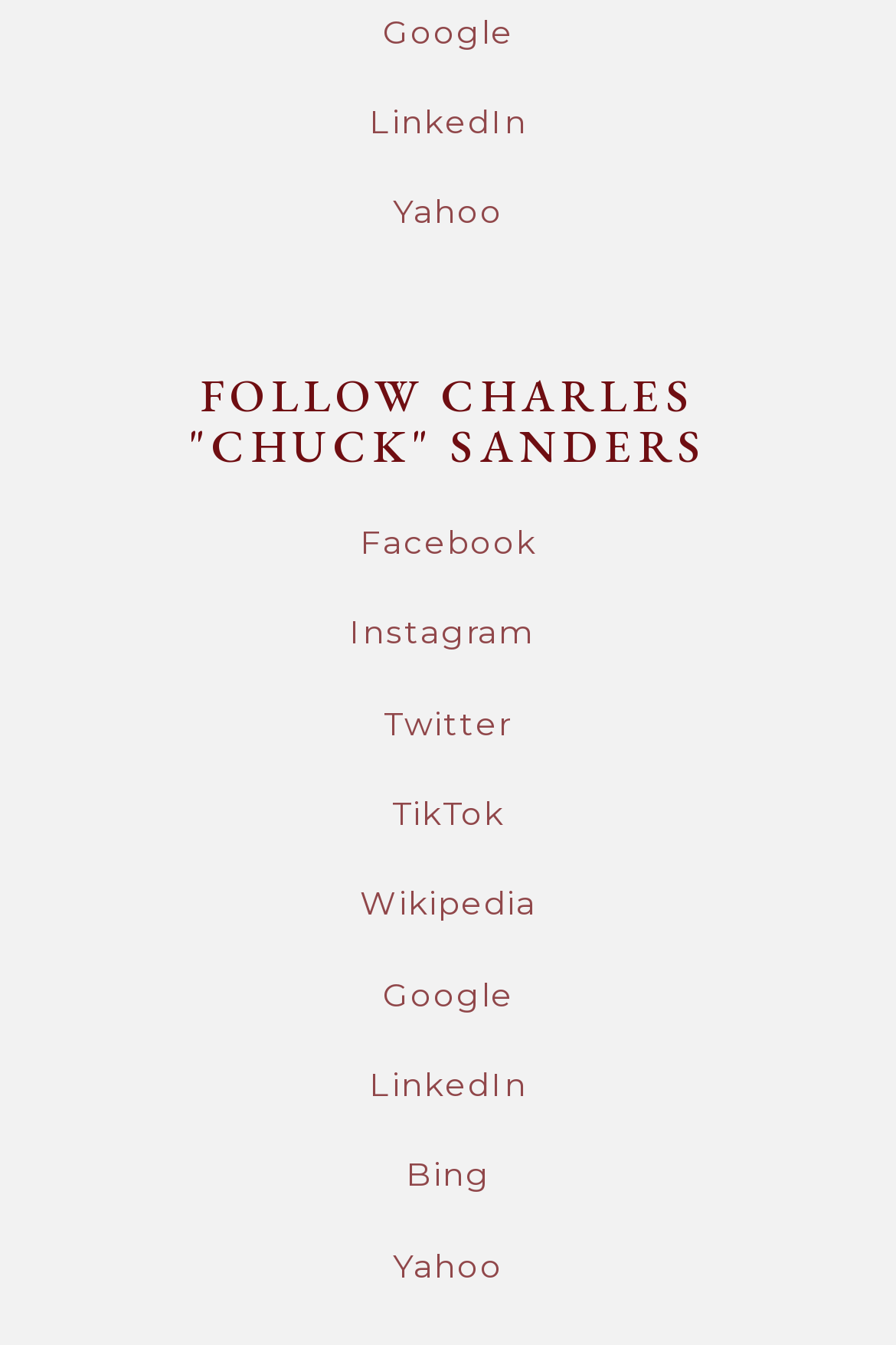Please locate the bounding box coordinates of the region I need to click to follow this instruction: "visit Google".

[0.427, 0.011, 0.573, 0.038]